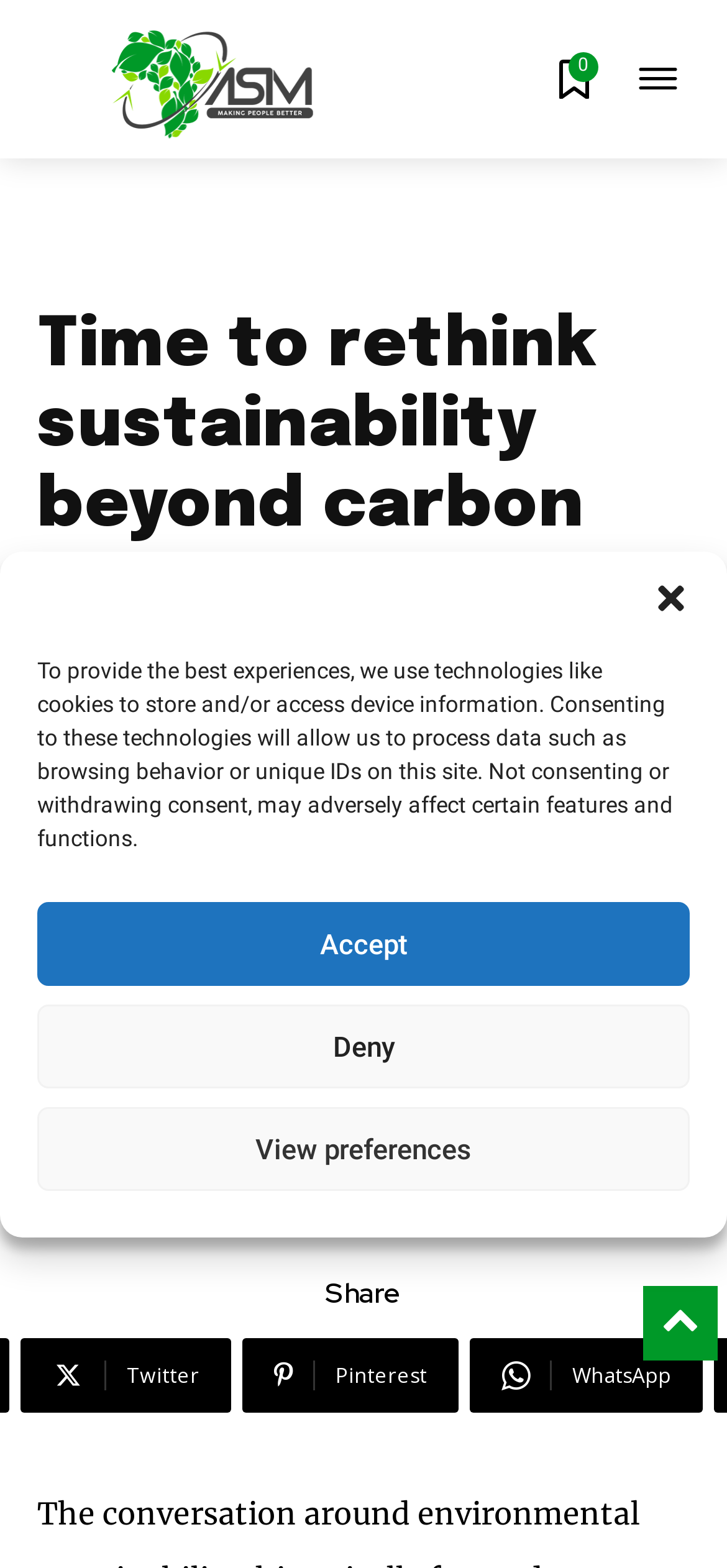What is the date of the article?
Your answer should be a single word or phrase derived from the screenshot.

January 15, 2024